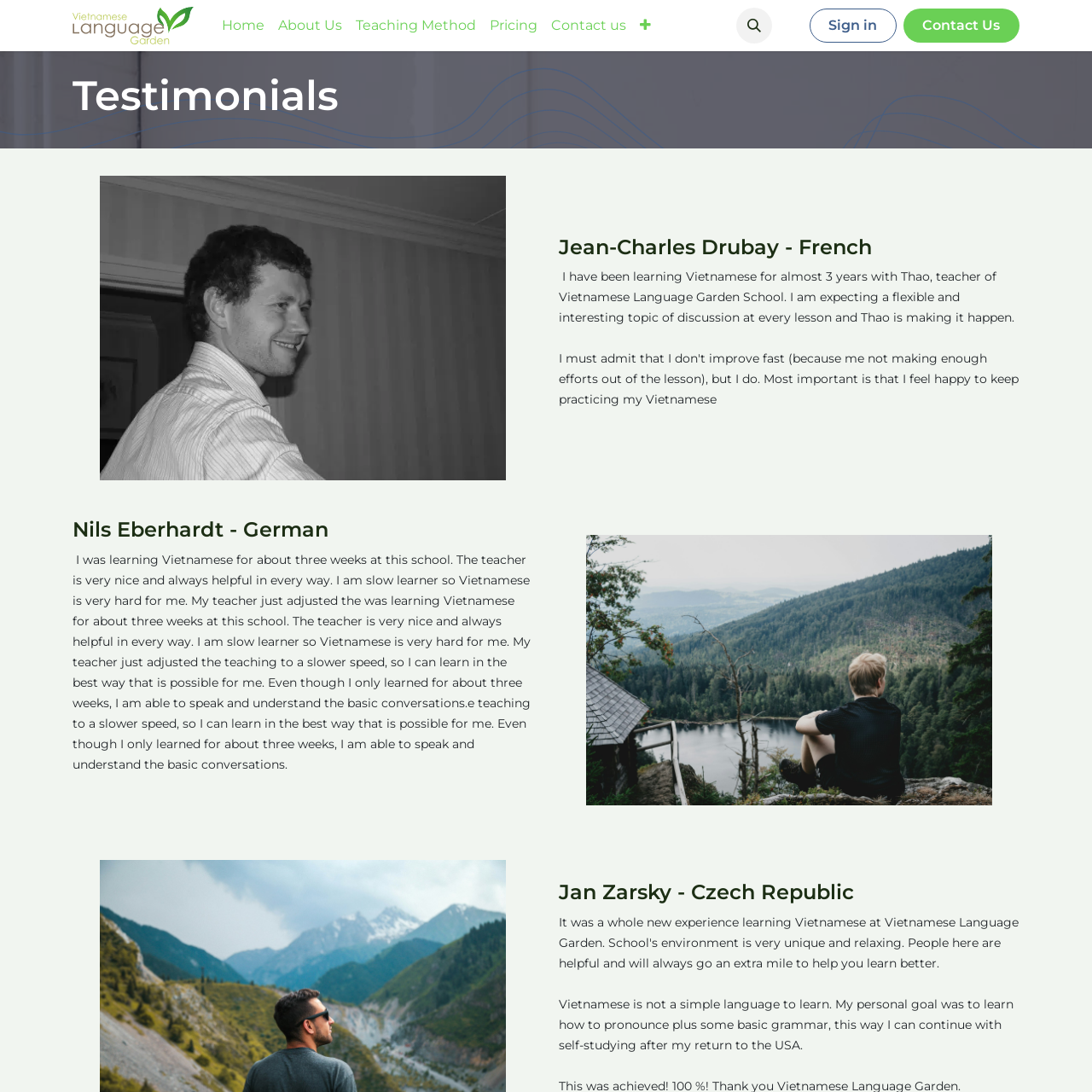Based on the image, please respond to the question with as much detail as possible:
What is the nationality of Nils Eberhardt?

I found this answer by looking at the heading 'Nils Eberhardt - German' which is located below the first testimonial.